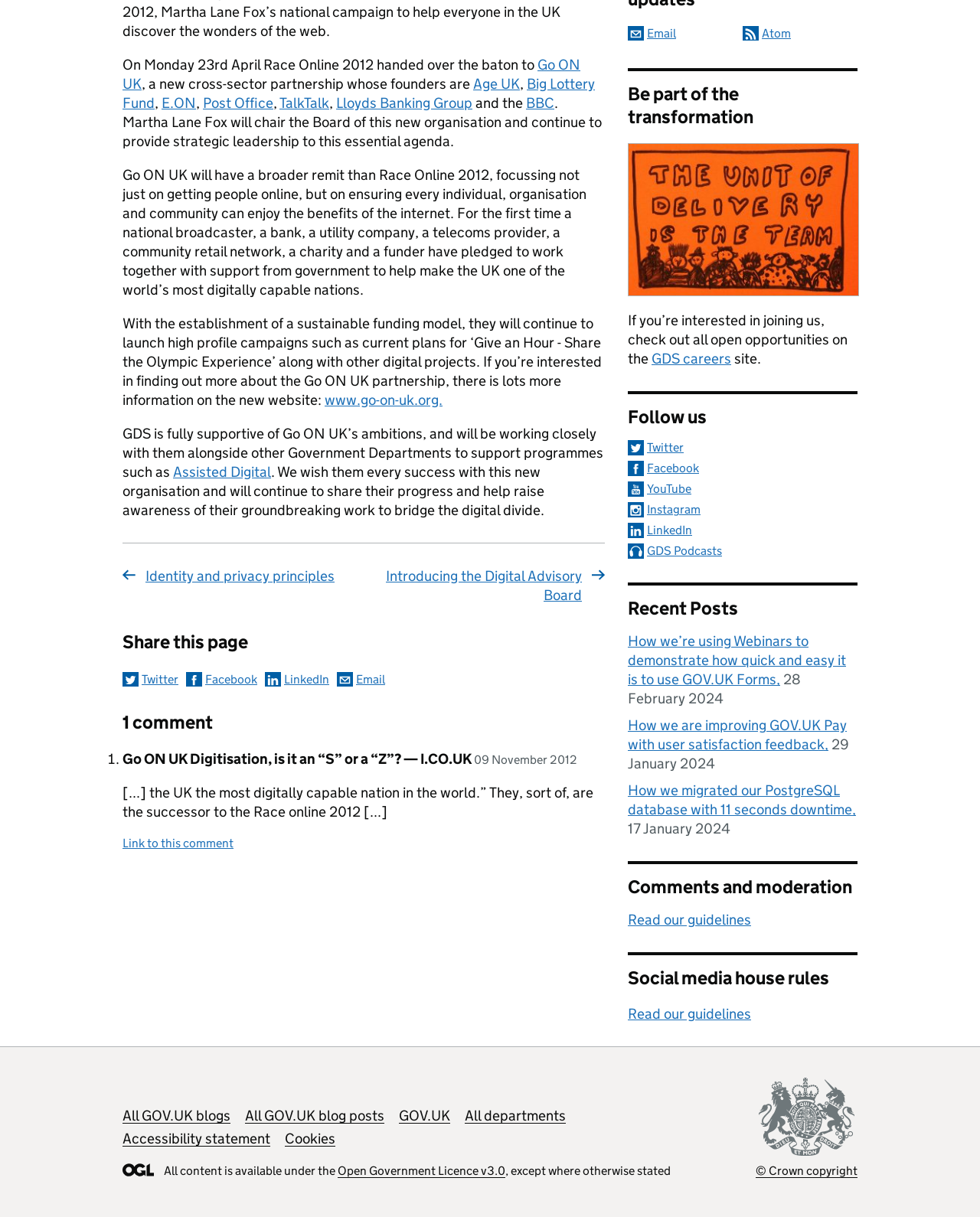Bounding box coordinates are specified in the format (top-left x, top-left y, bottom-right x, bottom-right y). All values are floating point numbers bounded between 0 and 1. Please provide the bounding box coordinate of the region this sentence describes: LinkedIn

[0.27, 0.552, 0.336, 0.564]